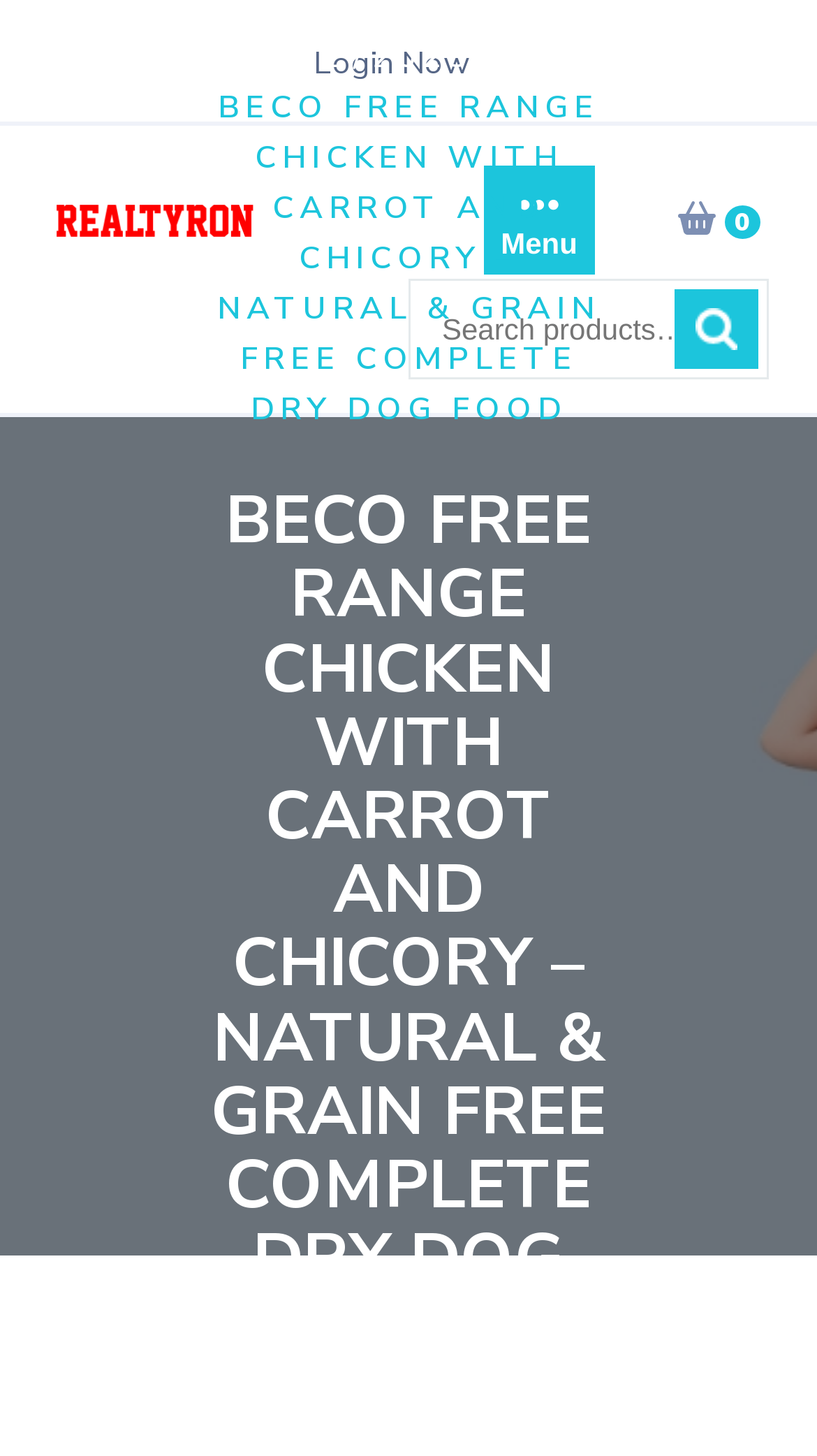Based on the element description 0, identify the bounding box coordinates for the UI element. The coordinates should be in the format (top-left x, top-left y, bottom-right x, bottom-right y) and within the 0 to 1 range.

[0.83, 0.135, 0.93, 0.166]